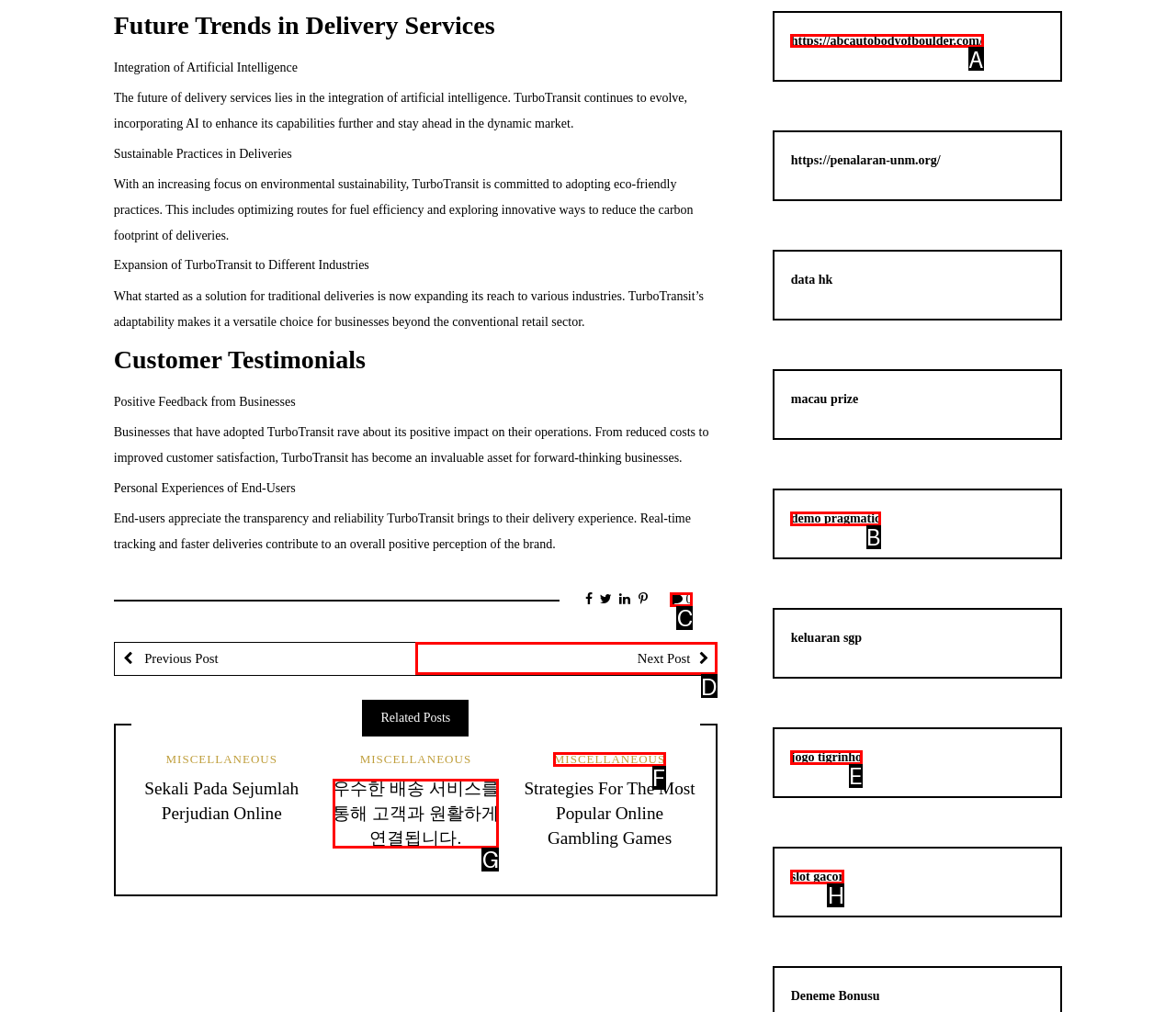Which HTML element should be clicked to perform the following task: Visit the website https://abcautobodyofboulder.com/
Reply with the letter of the appropriate option.

A